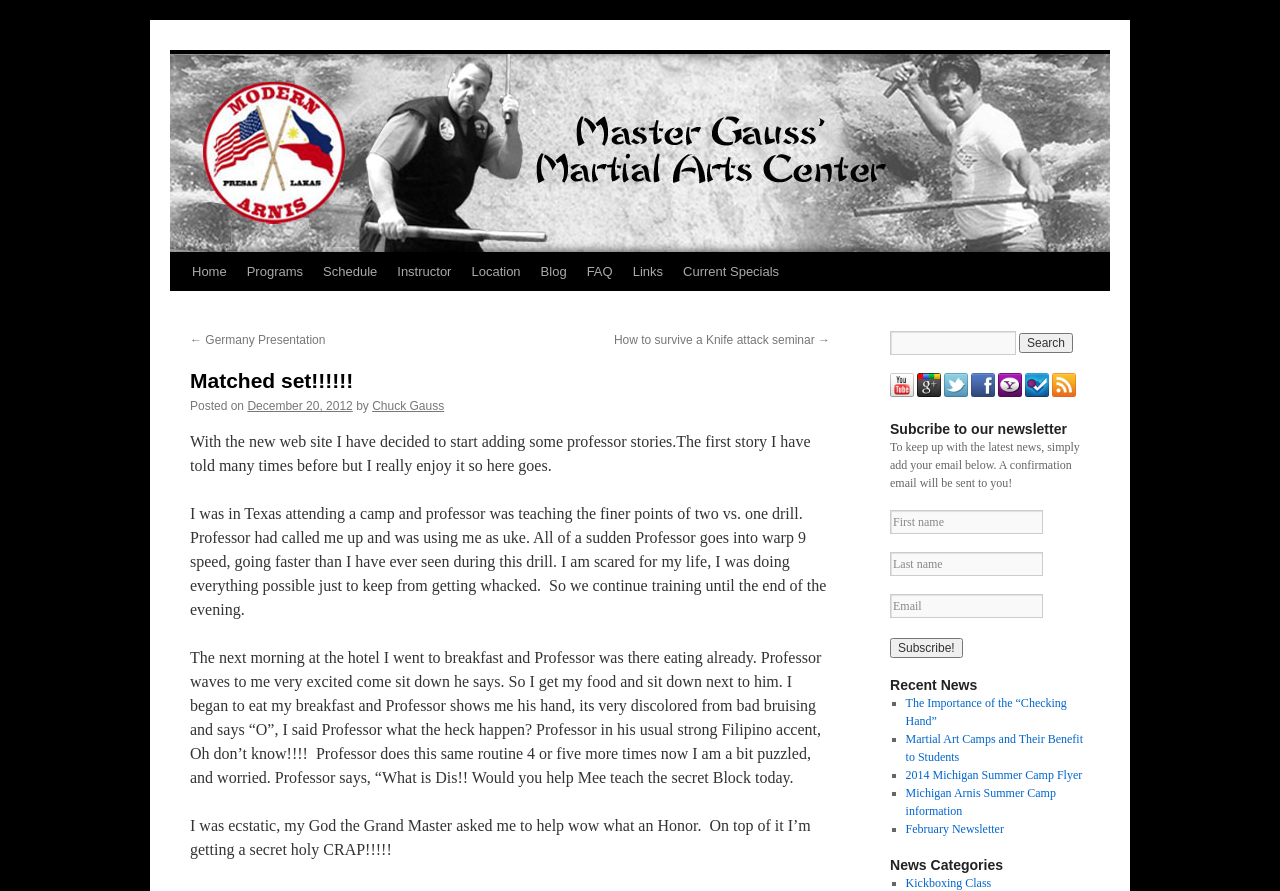Refer to the screenshot and give an in-depth answer to this question: What is the purpose of the 'Subscribe to our newsletter' section?

The purpose of the 'Subscribe to our newsletter' section is to allow users to keep up with the latest news from the martial arts center. This is stated in the text 'To keep up with the latest news, simply add your email below. A confirmation email will be sent to you!'.